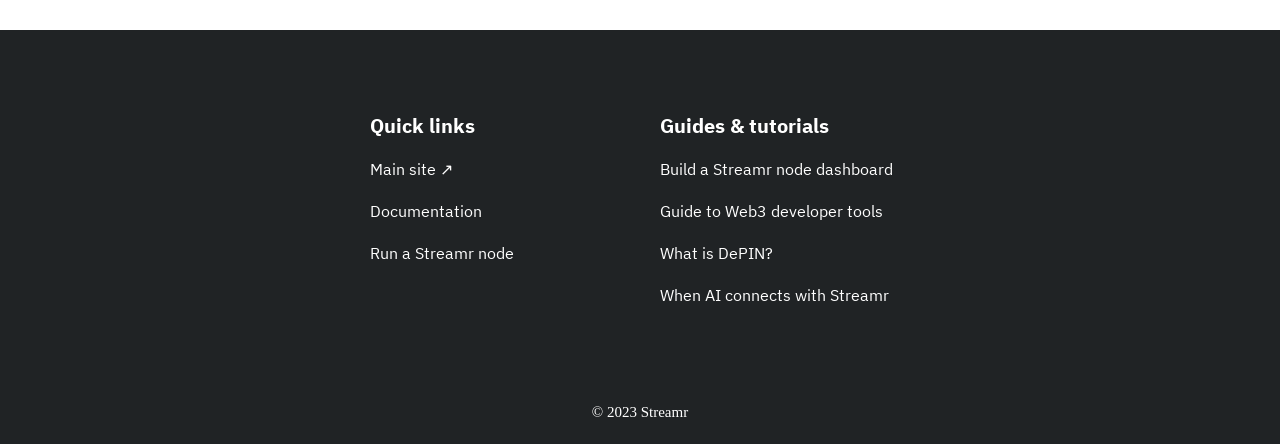What is the topic of the guides and tutorials?
Refer to the image and give a detailed response to the question.

The guides and tutorials section contains links to various topics related to Streamr, including building a Streamr node dashboard, a guide to Web3 developer tools, what is DePIN, and when AI connects with Streamr.